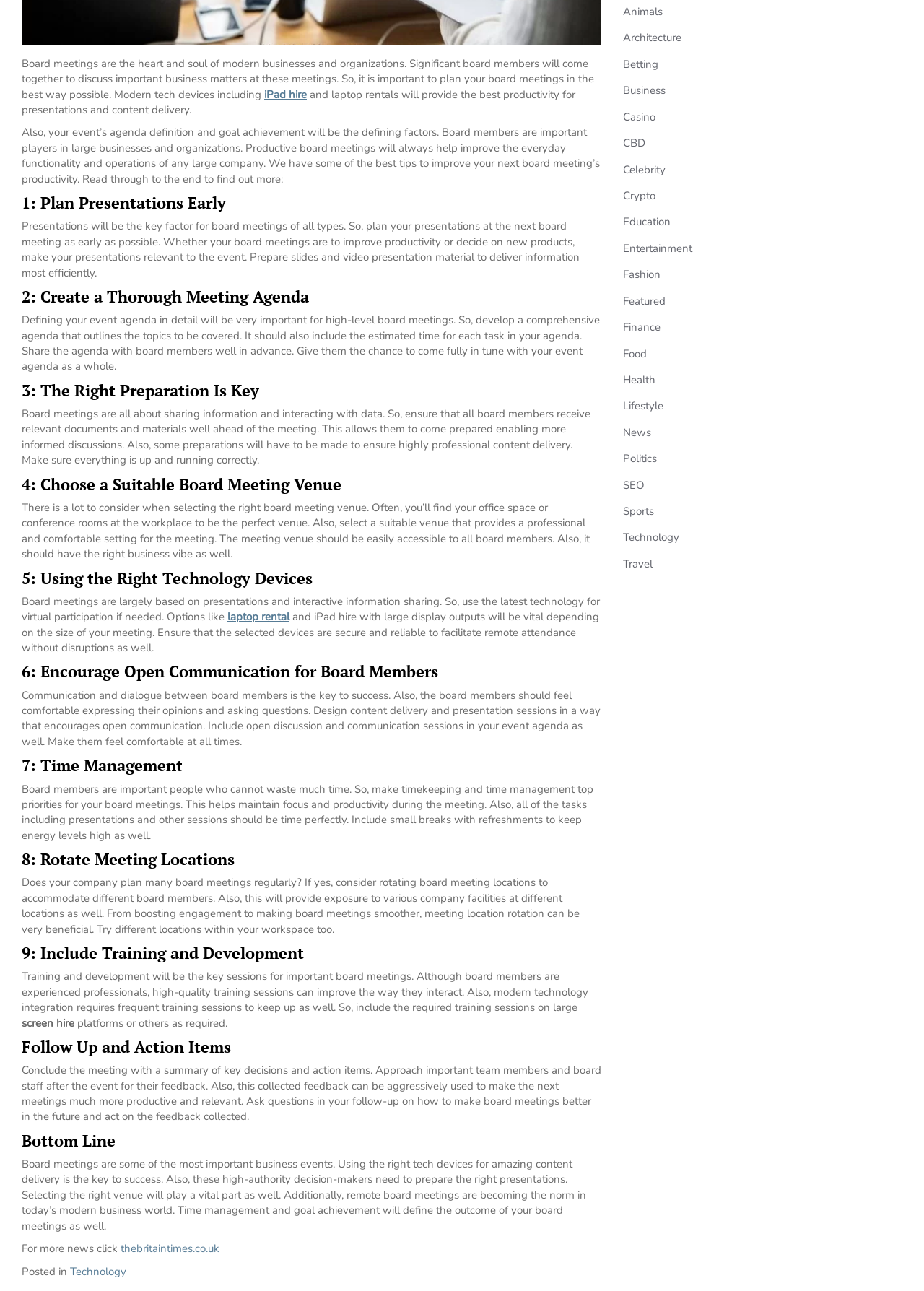Determine the bounding box coordinates for the UI element described. Format the coordinates as (top-left x, top-left y, bottom-right x, bottom-right y) and ensure all values are between 0 and 1. Element description: reported

None